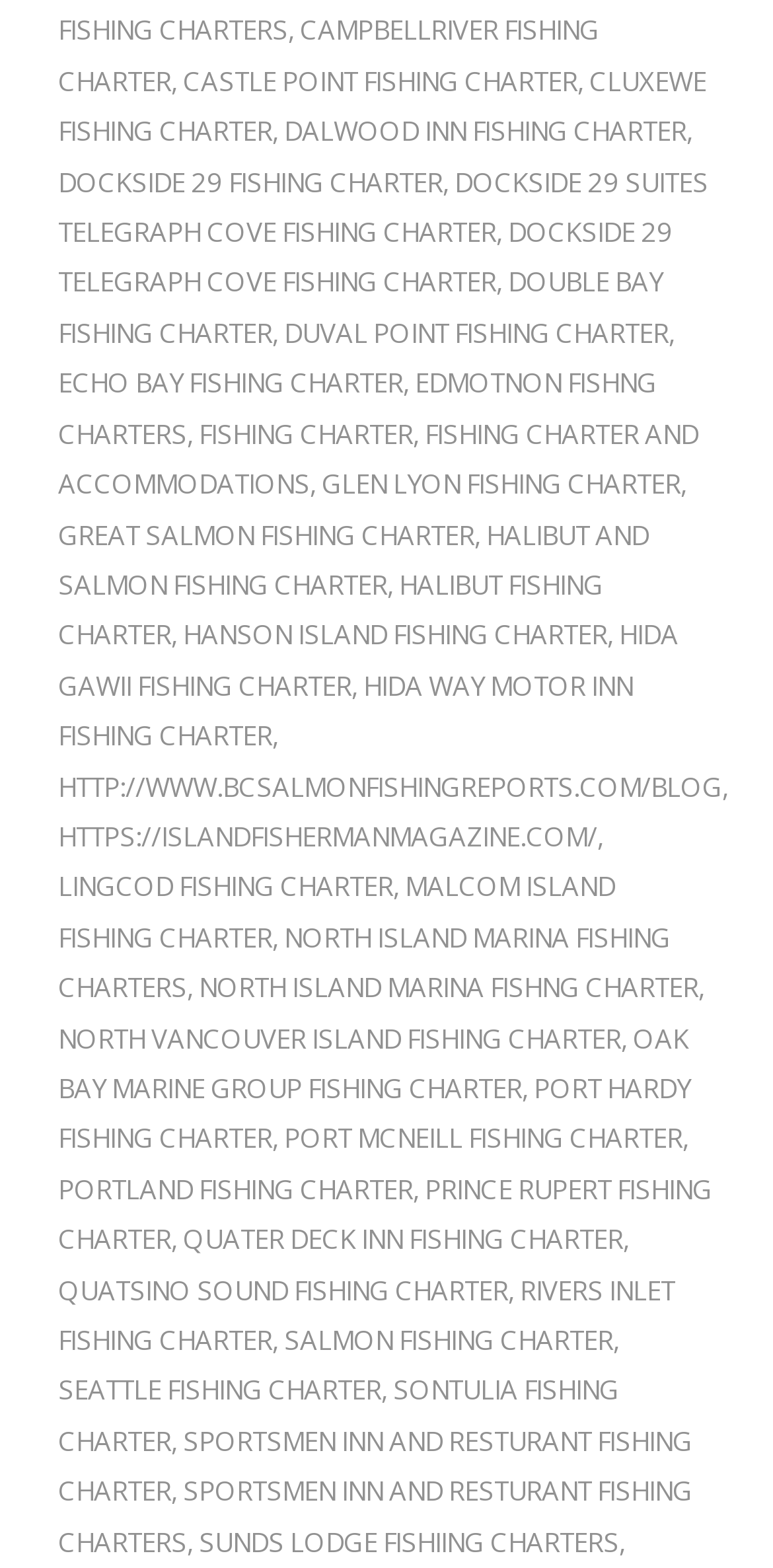Are there any fishing charters with 'SALMON' in their name? Analyze the screenshot and reply with just one word or a short phrase.

Yes